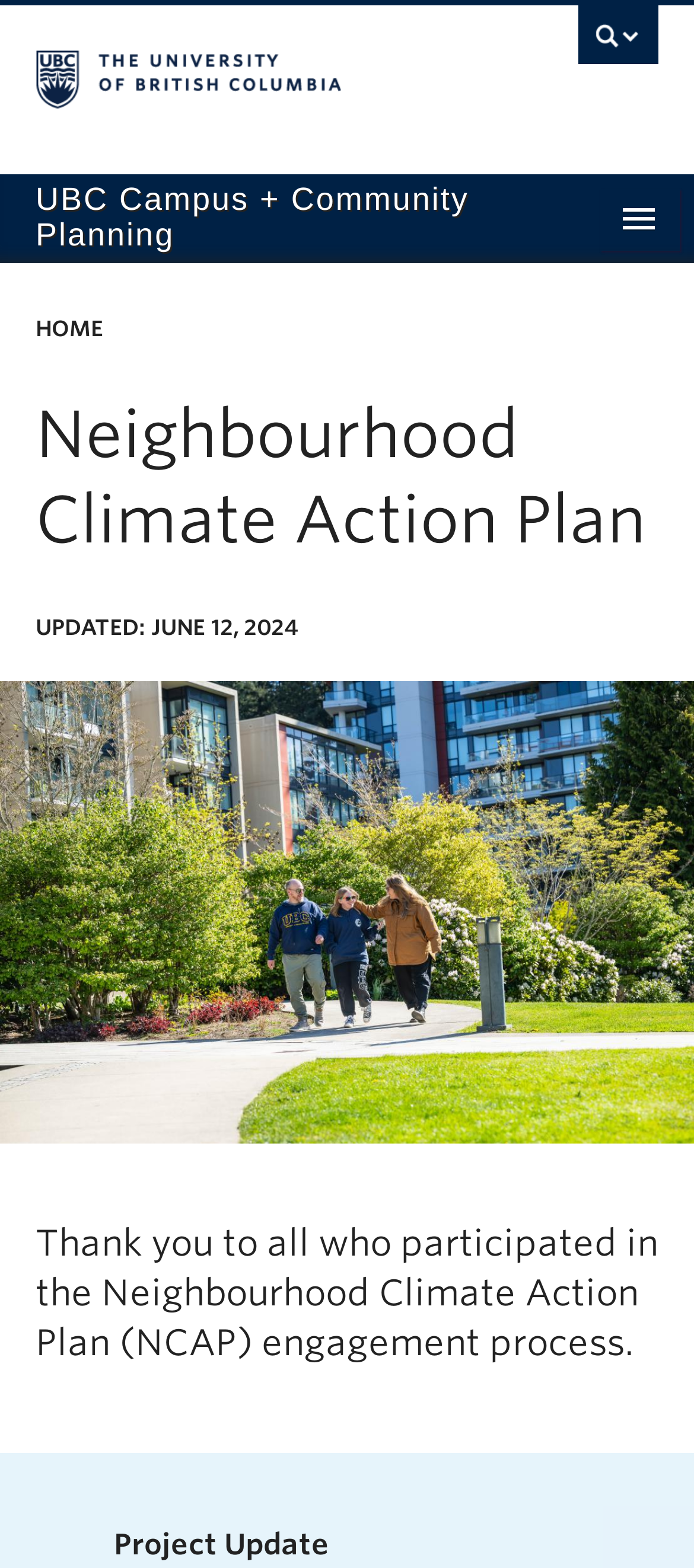Offer a meticulous description of the webpage's structure and content.

The webpage is about the Neighbourhood Climate Action Plan, which is a part of the UBC Campus & Community Planning. At the top left corner, there is a link to skip to the main content. Next to it, there is a search bar that spans almost the entire width of the page. Below the search bar, there is a link to the University of British Columbia, followed by a UBC search button.

On the top right corner, there is a main navigation menu with links to "About Us", "Community", "Planning + Development", "Sustainability", and "Sustainability Action Plans". Each link has a corresponding button next to it.

Below the main navigation menu, there is a breadcrumb navigation section with a link to "HOME" and a heading that reads "Neighbourhood Climate Action Plan". The heading is updated with a date, "JUNE 12, 2024".

The main content of the page is an article that spans the entire width of the page. At the top of the article, there is a banner image with an alternative text "NCAP banner image". Below the image, there is a paragraph of text that thanks participants for engaging in the Neighbourhood Climate Action Plan process.

Further down the page, there are several links to different sections, including "Campus Operations", "Commuting", "Food Systems", "Business Air Travel", "Waste & Materials", "Embodied Carbon", and "Engagement & Outreach Programs". There are also links to "Green Building Action Plan", "Institutional Building Requirements", "Embodied Carbon in Buildings", "Institutional Energy and Carbon Targets", and "LEED 4.1 Requirements".

At the very bottom of the page, there is a static text that reads "Project Update".